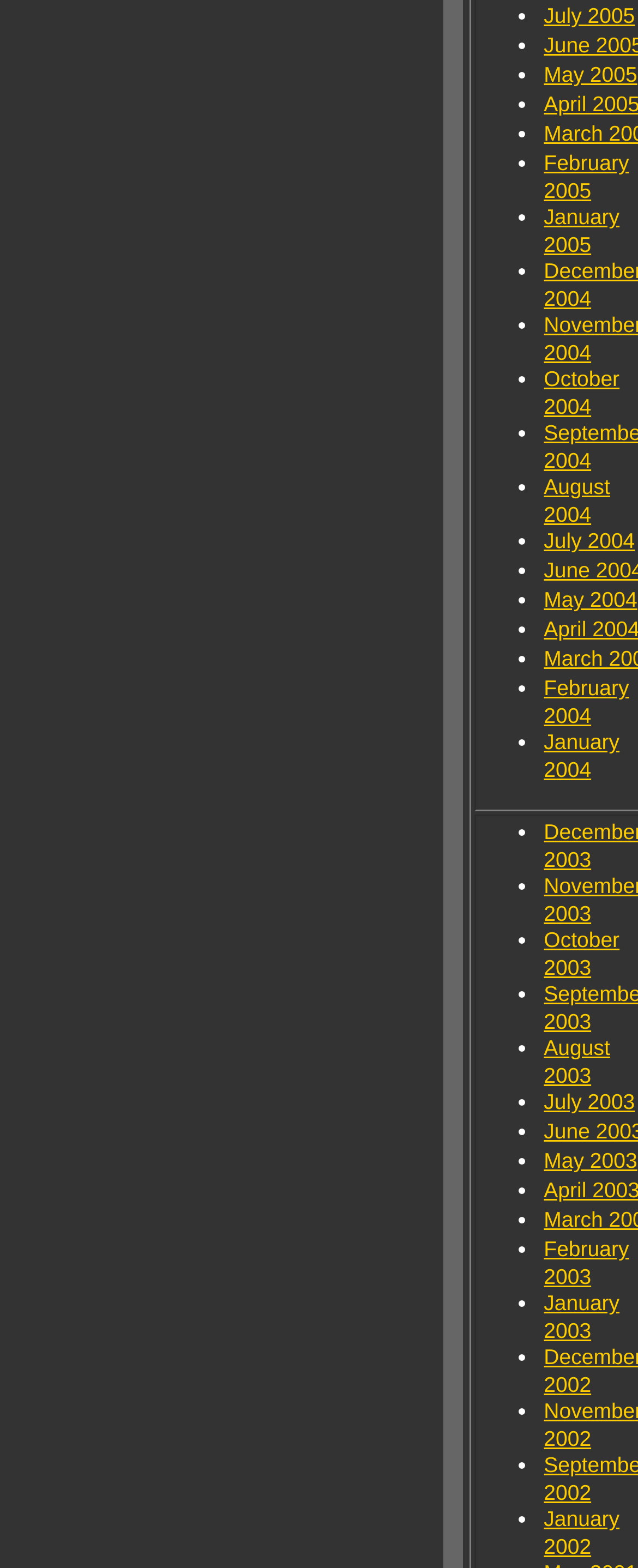Find the bounding box coordinates corresponding to the UI element with the description: "May 2004". The coordinates should be formatted as [left, top, right, bottom], with values as floats between 0 and 1.

[0.852, 0.374, 0.999, 0.39]